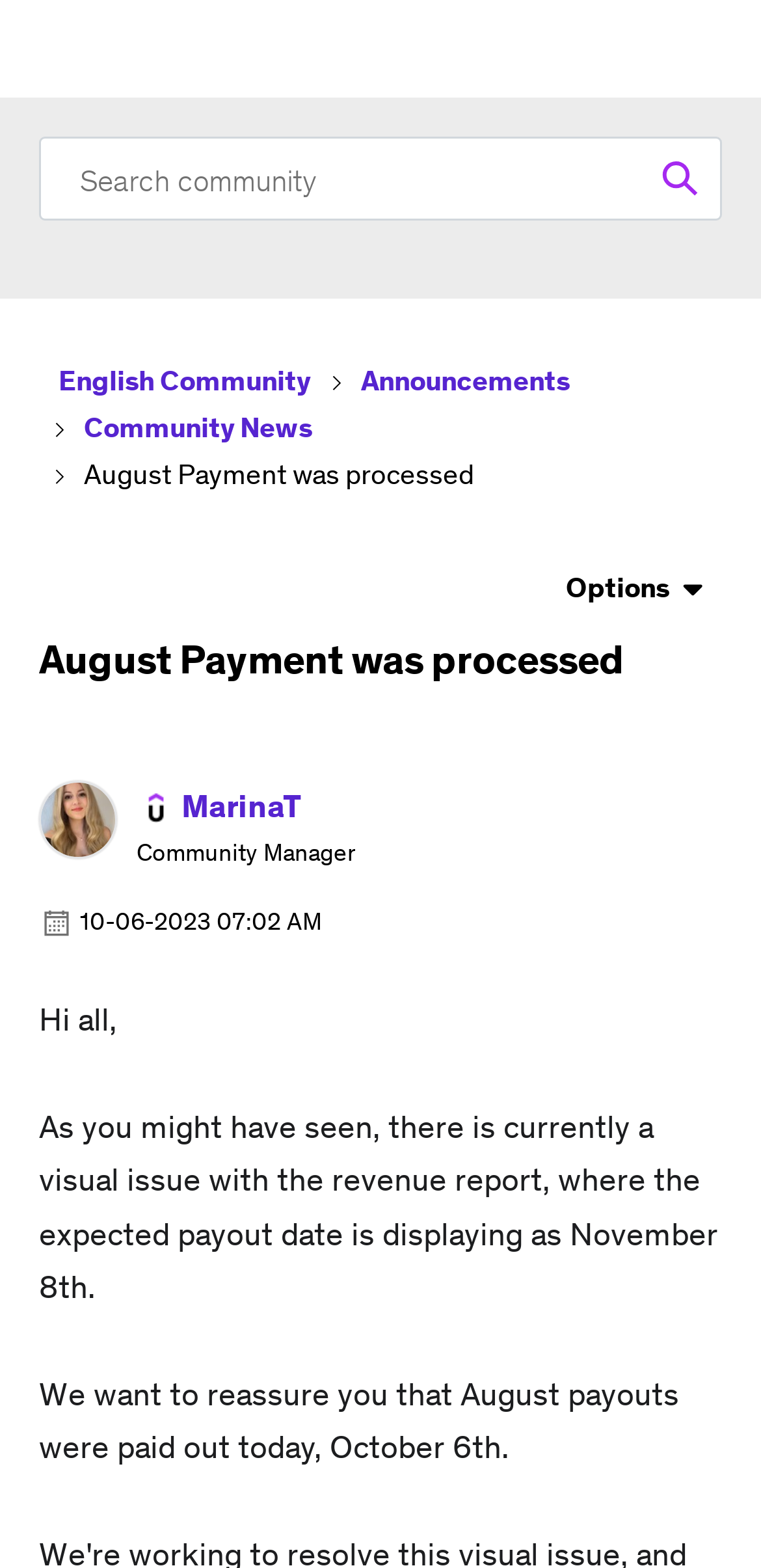Answer the question in a single word or phrase:
Who is supposed to follow up with the user?

The support team